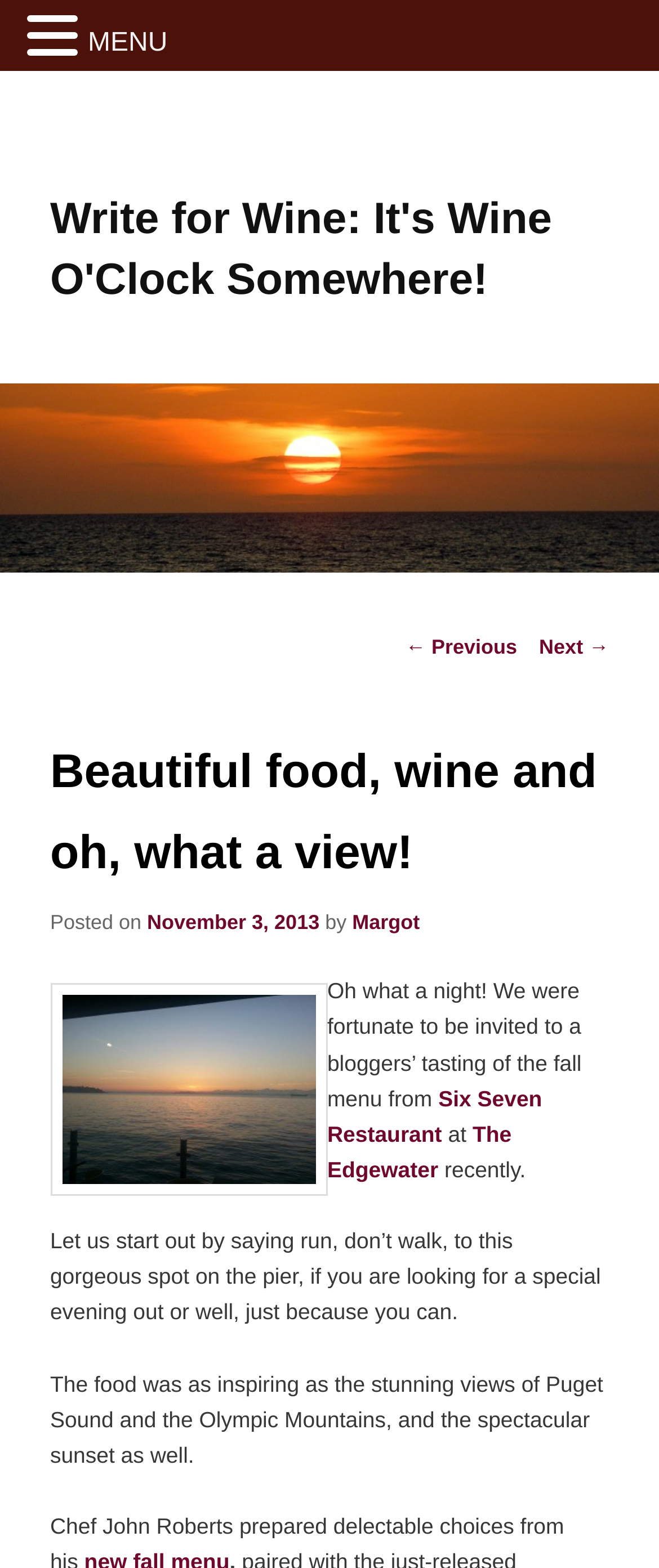Could you highlight the region that needs to be clicked to execute the instruction: "Go to the homepage"?

[0.0, 0.244, 1.0, 0.365]